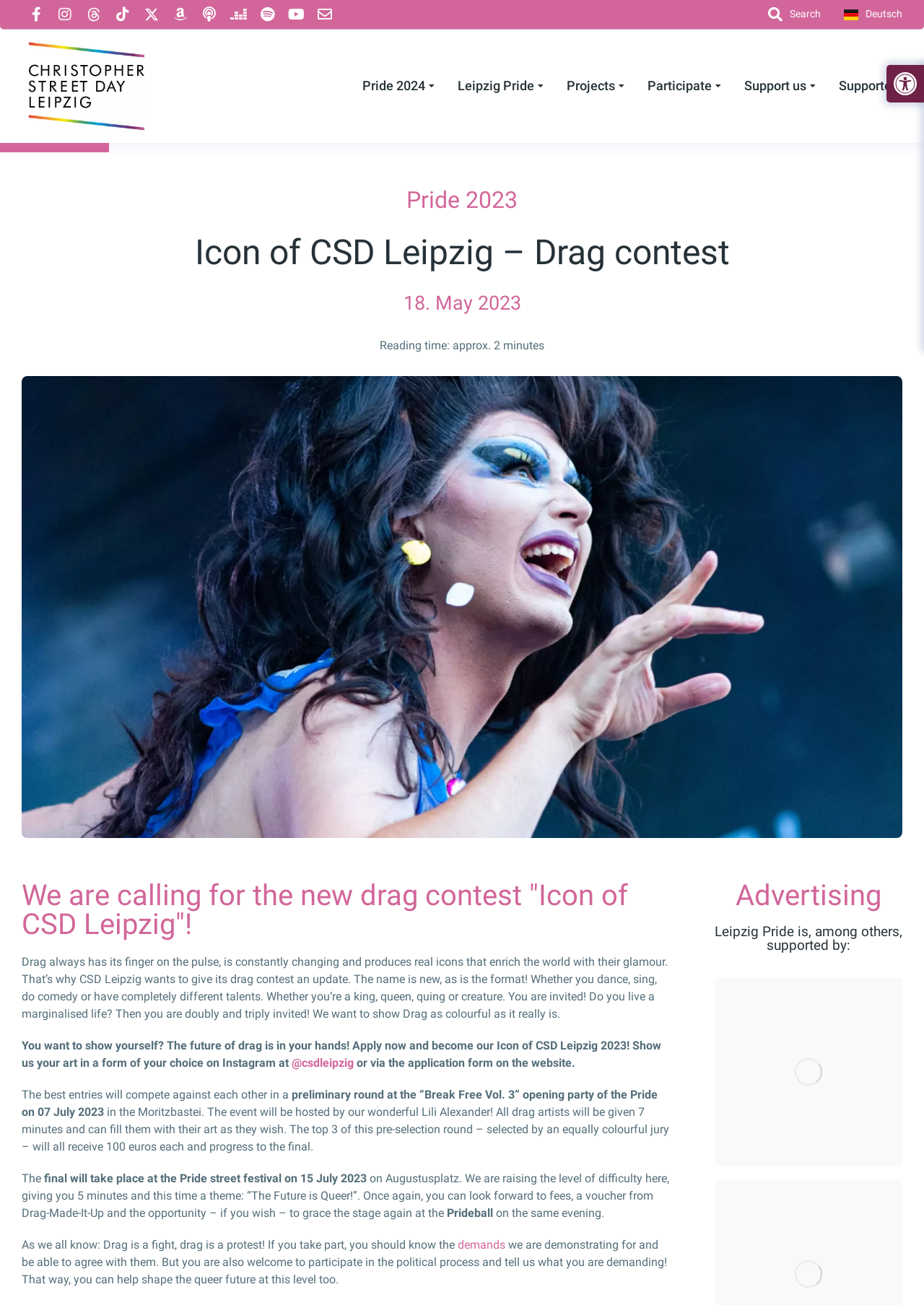Locate the bounding box of the UI element defined by this description: "Envelope". The coordinates should be given as four float numbers between 0 and 1, formatted as [left, top, right, bottom].

[0.336, 0.0, 0.367, 0.022]